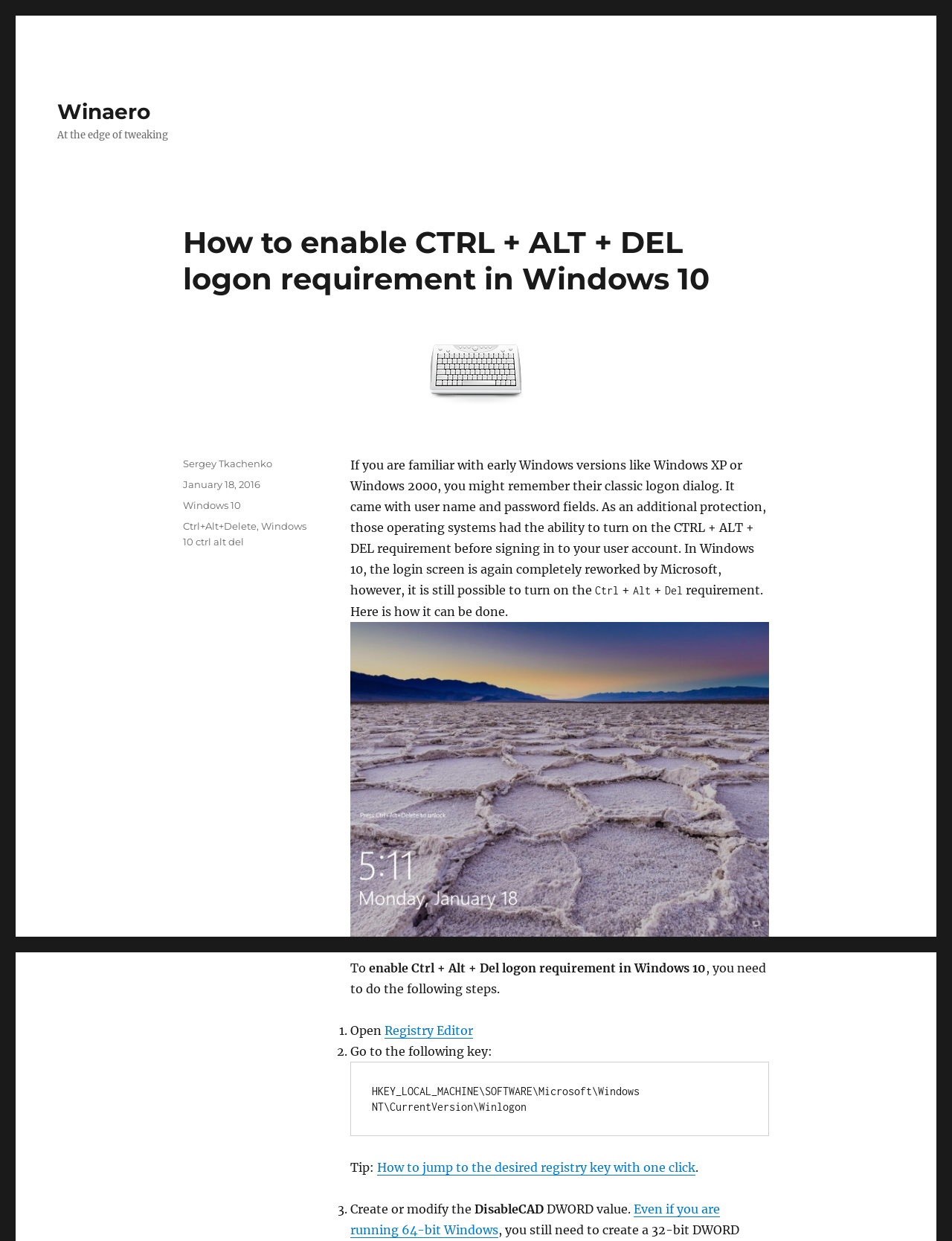Pinpoint the bounding box coordinates for the area that should be clicked to perform the following instruction: "Search for a course".

None